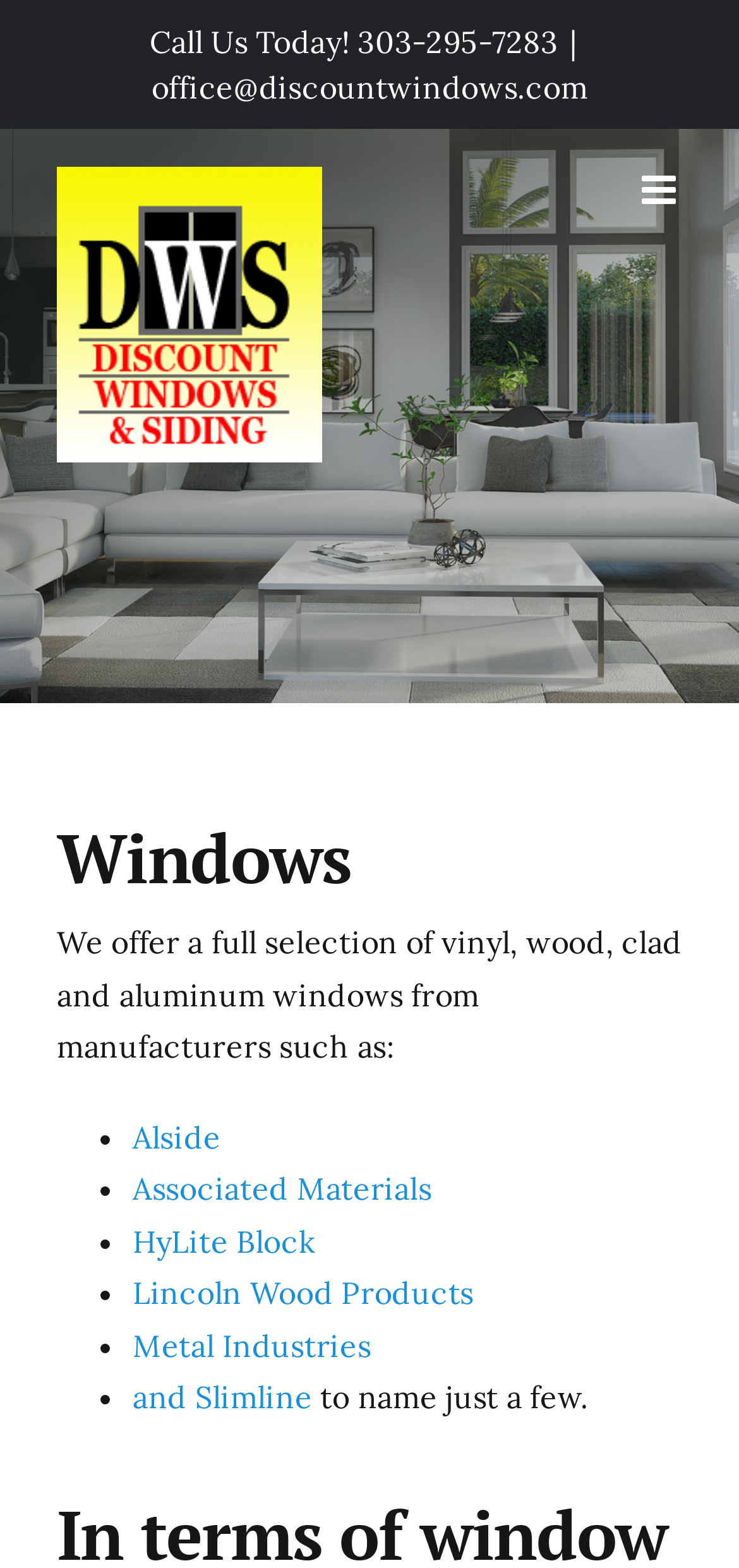Give a detailed explanation of the elements present on the webpage.

The webpage is about window products and manufacturers offered by Discount Windows in Denver, Colorado. At the top, there is a call-to-action "Call Us Today! 303-295-7283" and an email address "office@discountwindows.com" for contact. On the top-left corner, there is a logo of Discount Windows. 

On the top-right corner, there is a toggle button for the mobile menu. Below the logo, there is a heading "Windows" followed by a paragraph of text describing the types of windows offered, including vinyl, wood, clad, and aluminum windows from various manufacturers. 

Below the paragraph, there is a list of manufacturers, including Alside, Associated Materials, HyLite Block, Lincoln Wood Products, Metal Industries, and Slimline, each with a bullet point and a link to their respective pages. The list takes up most of the page, with the manufacturers' names and links arranged vertically.